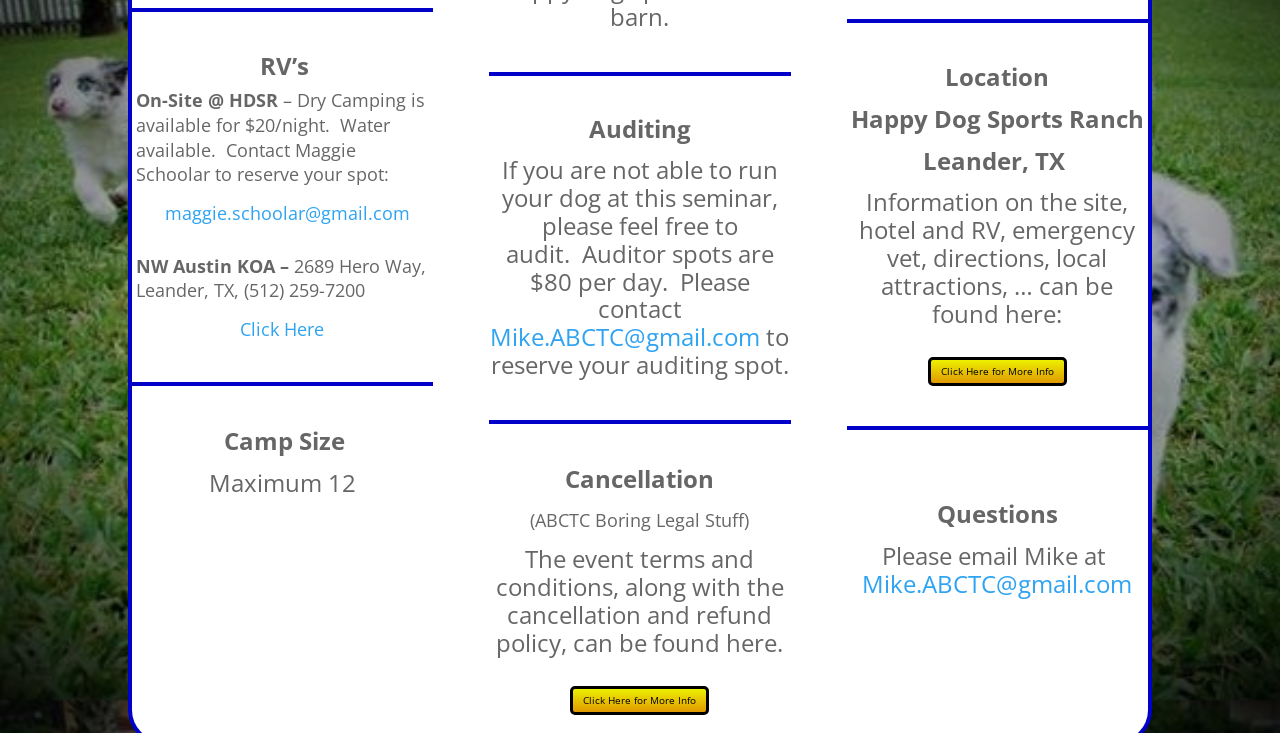Respond with a single word or phrase:
What is the maximum camp size?

12